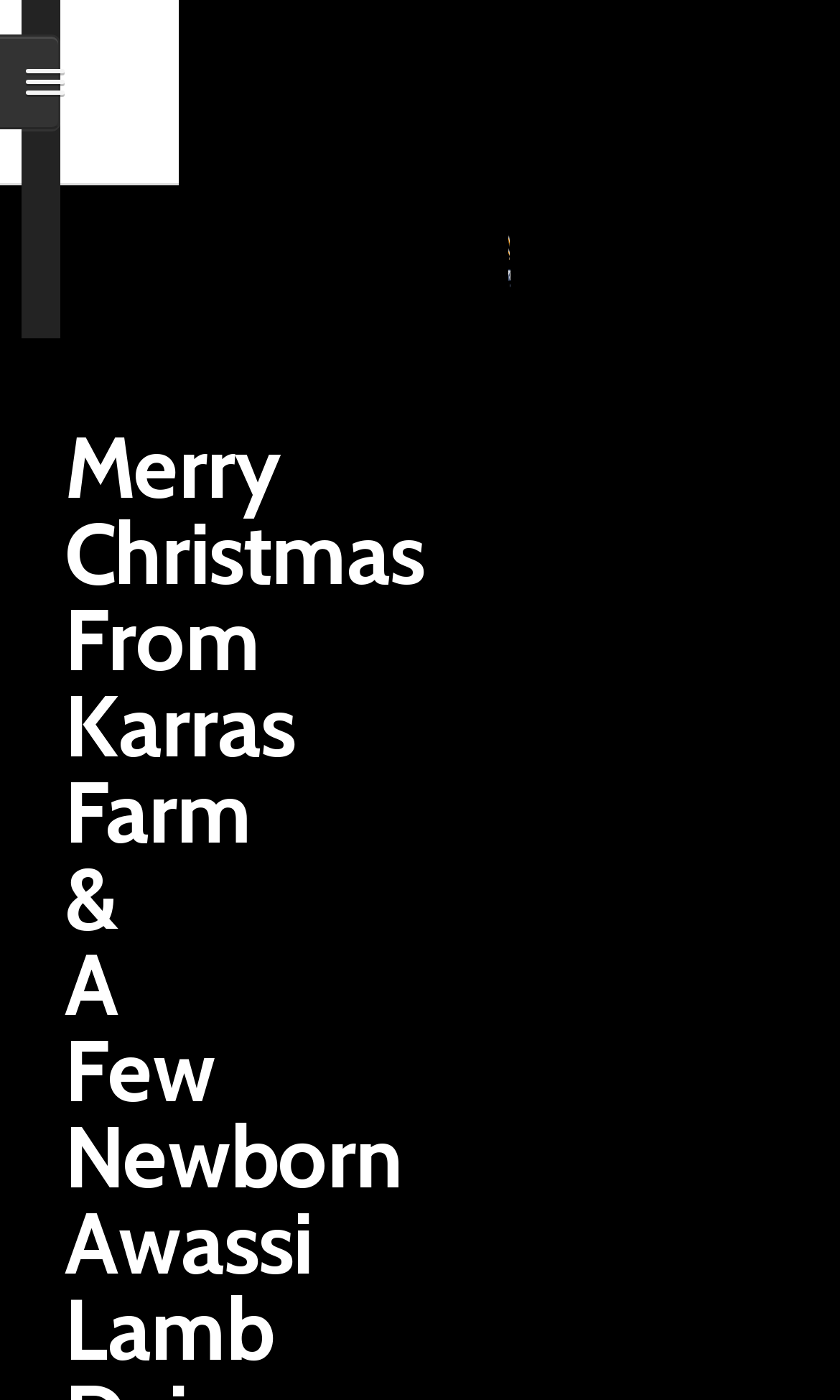Predict the bounding box coordinates for the UI element described as: "Home". The coordinates should be four float numbers between 0 and 1, presented as [left, top, right, bottom].

[0.029, 0.259, 0.132, 0.368]